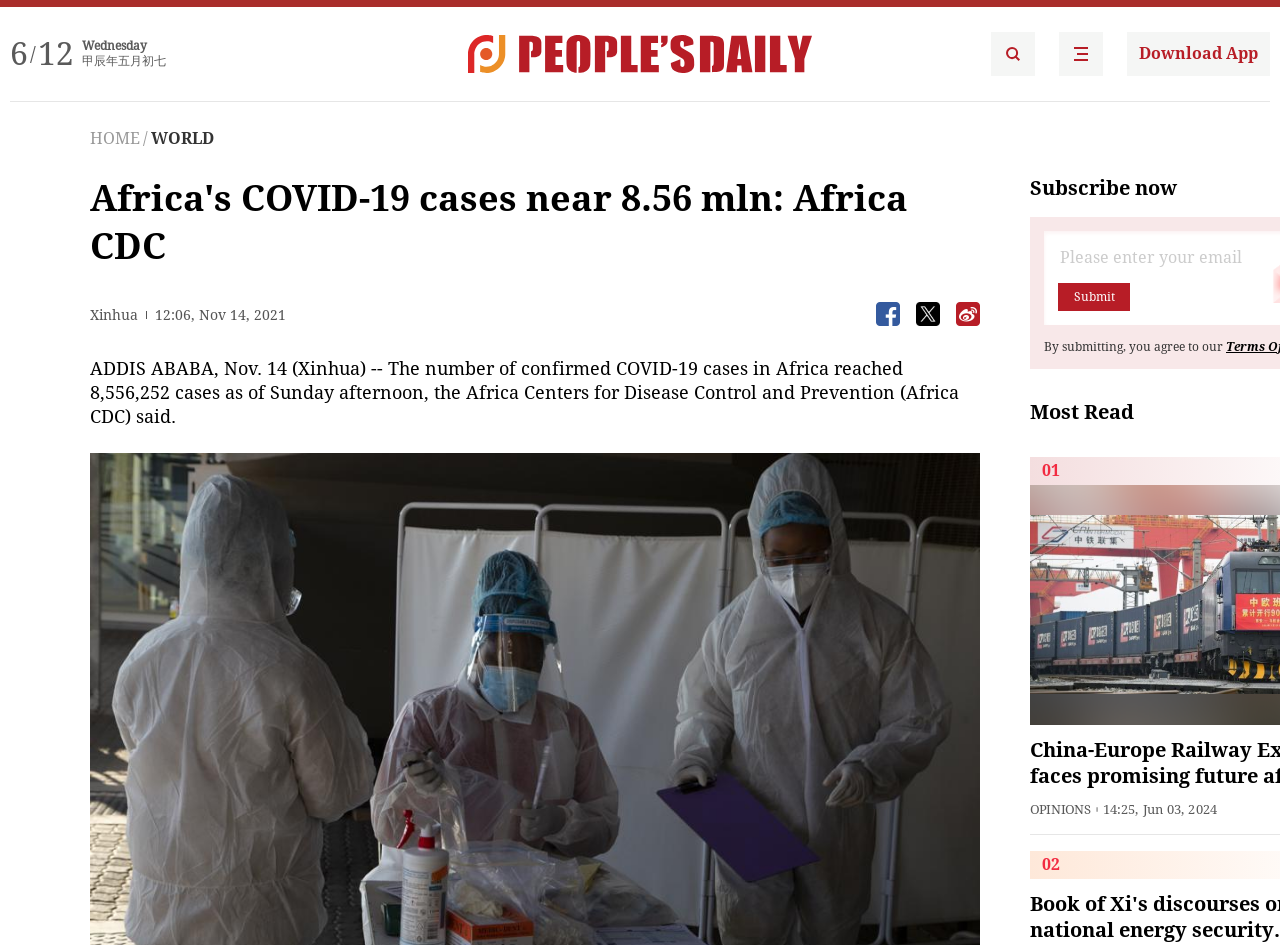What is the category of the article 'OPINIONS'?
Please utilize the information in the image to give a detailed response to the question.

I found the category by looking at the text 'OPINIONS' which is located near the bottom of the webpage, indicating the category of the article.